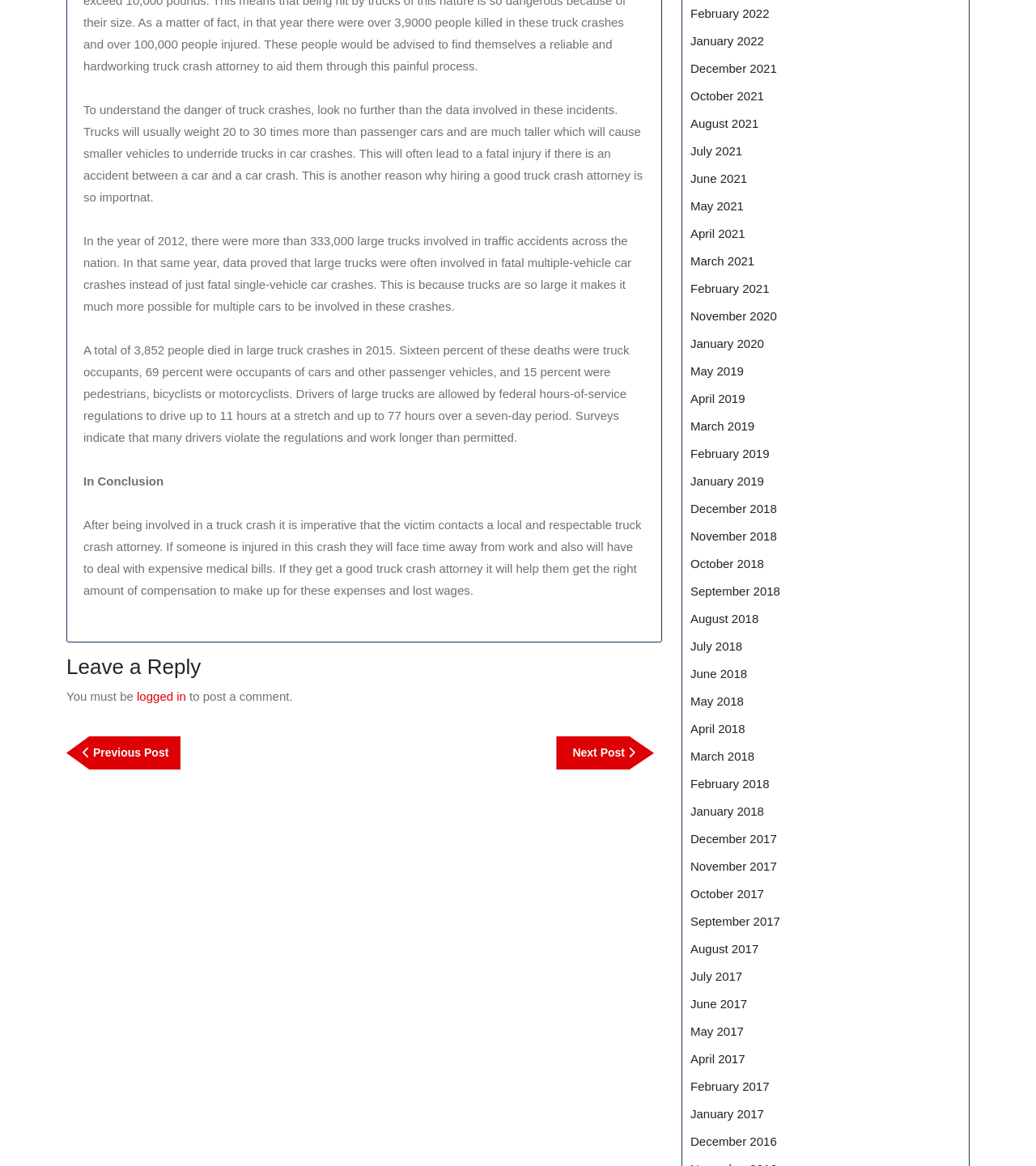Answer the following inquiry with a single word or phrase:
What is the purpose of the 'Leave a Reply' section?

To post a comment